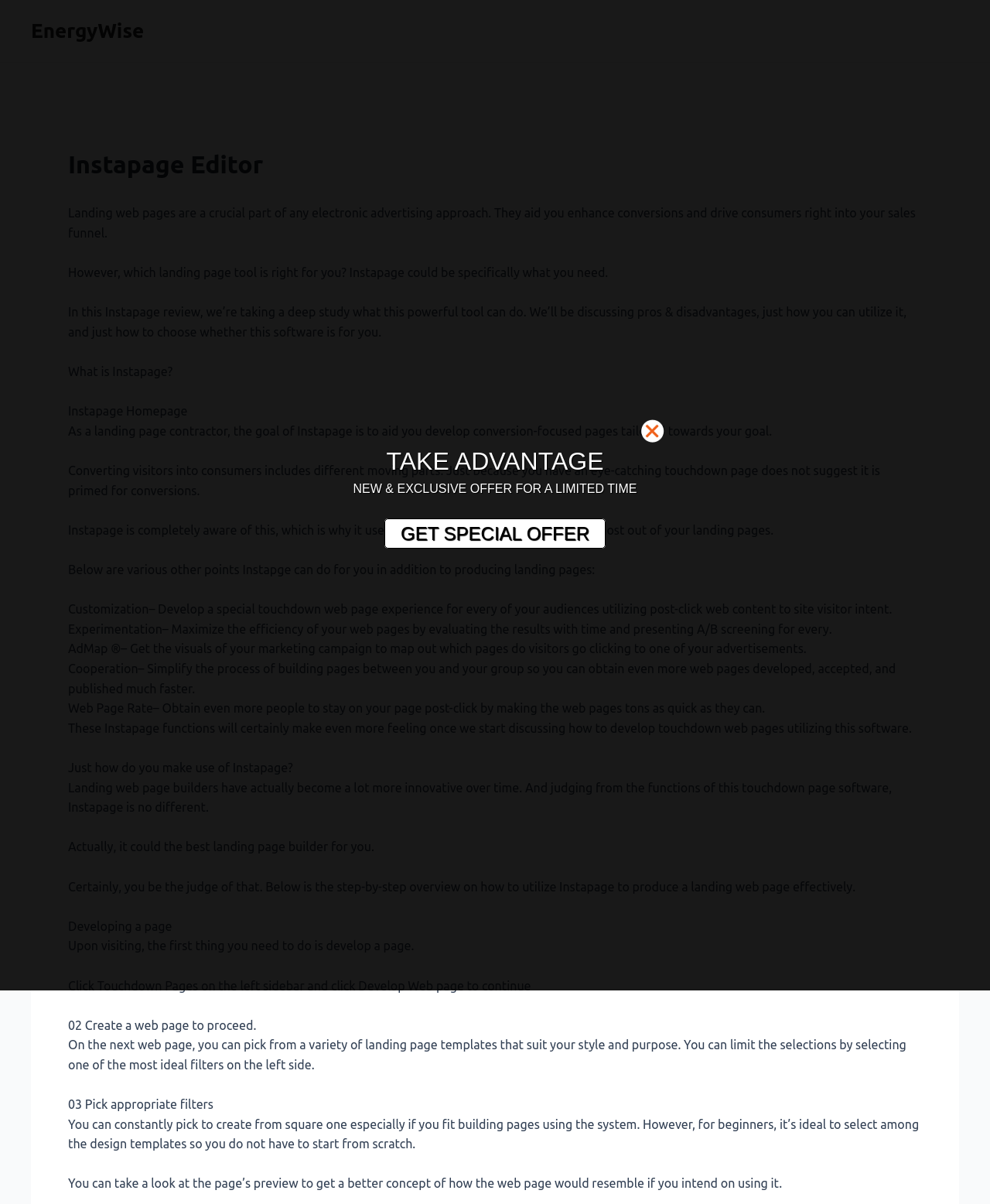Provide a brief response in the form of a single word or phrase:
What is the purpose of A/B testing in Instapage?

To maximize the efficiency of web pages